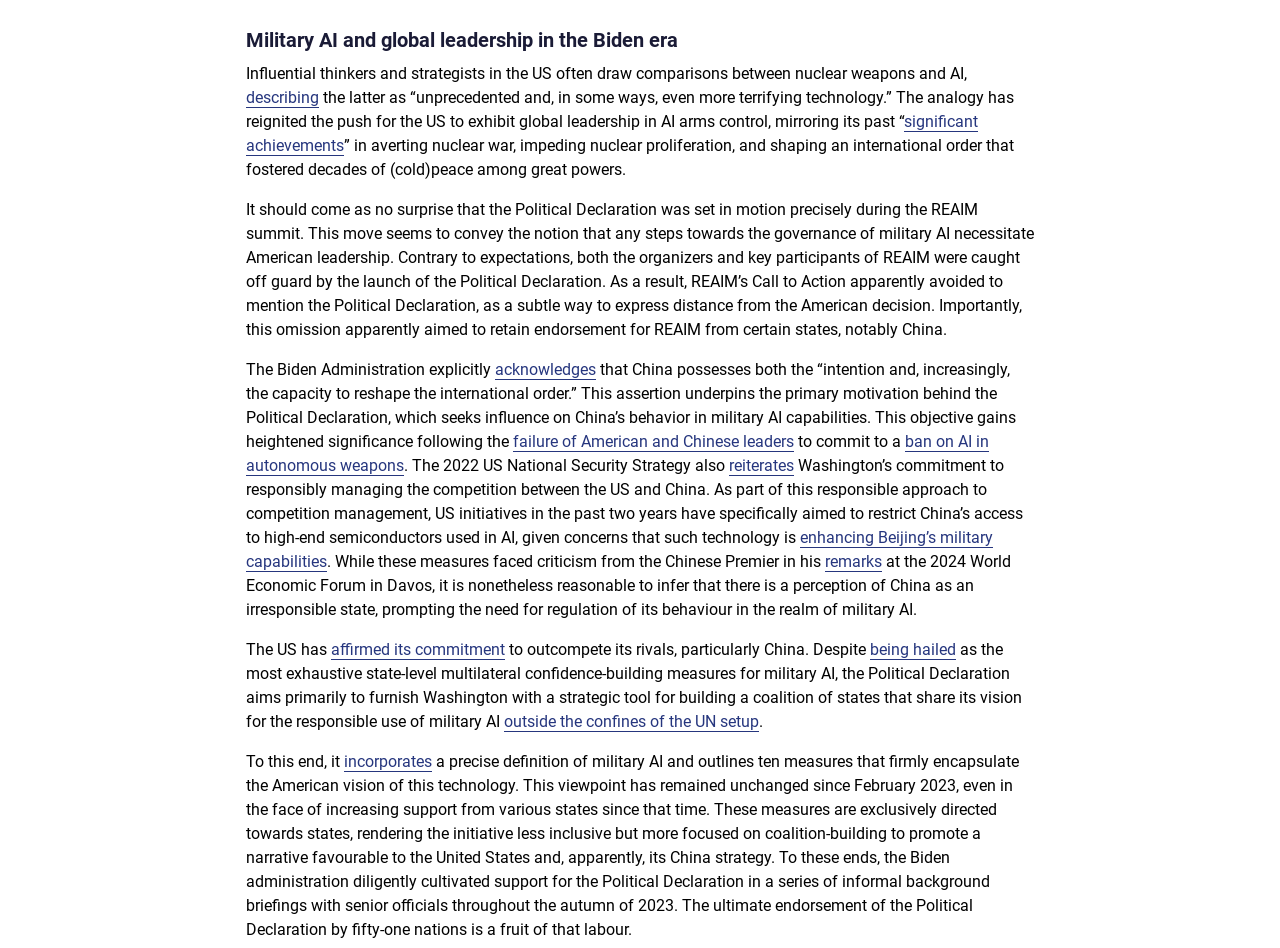Could you locate the bounding box coordinates for the section that should be clicked to accomplish this task: "Follow the link 'significant achievements'".

[0.192, 0.118, 0.764, 0.165]